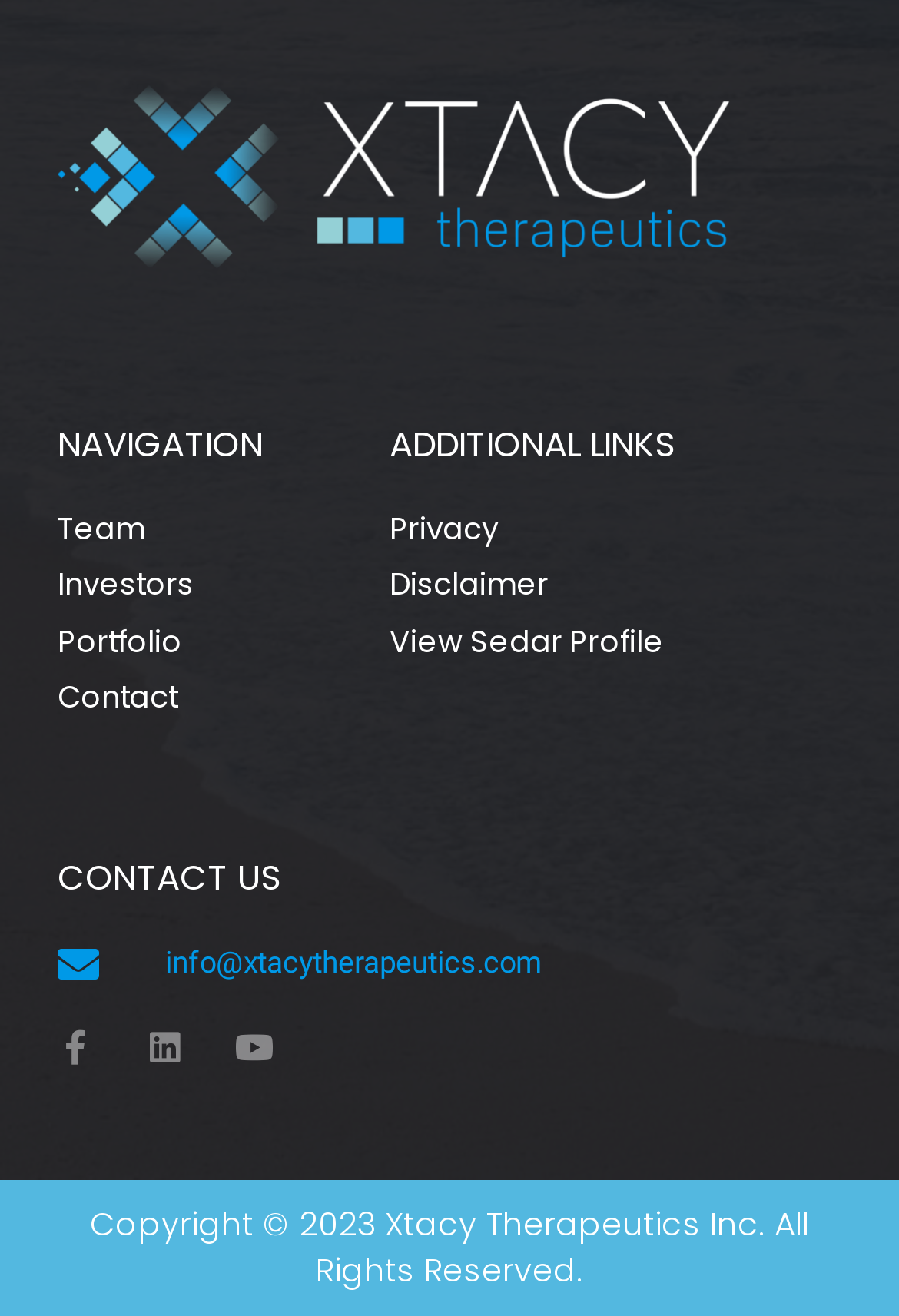Please locate the bounding box coordinates of the element that should be clicked to achieve the given instruction: "Go to Portfolio".

[0.064, 0.471, 0.382, 0.505]